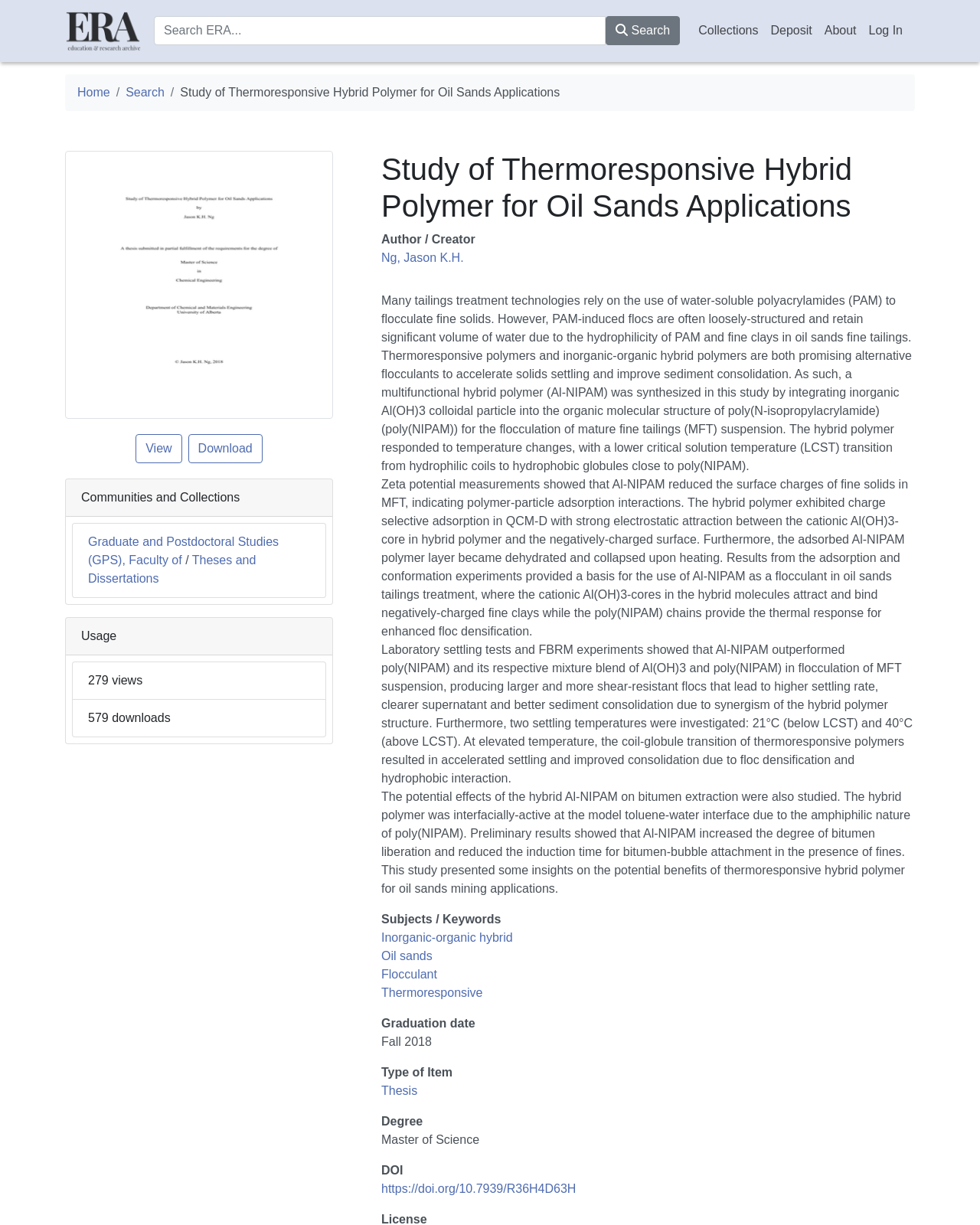Locate the bounding box coordinates of the clickable part needed for the task: "View the Privacy Policy".

None